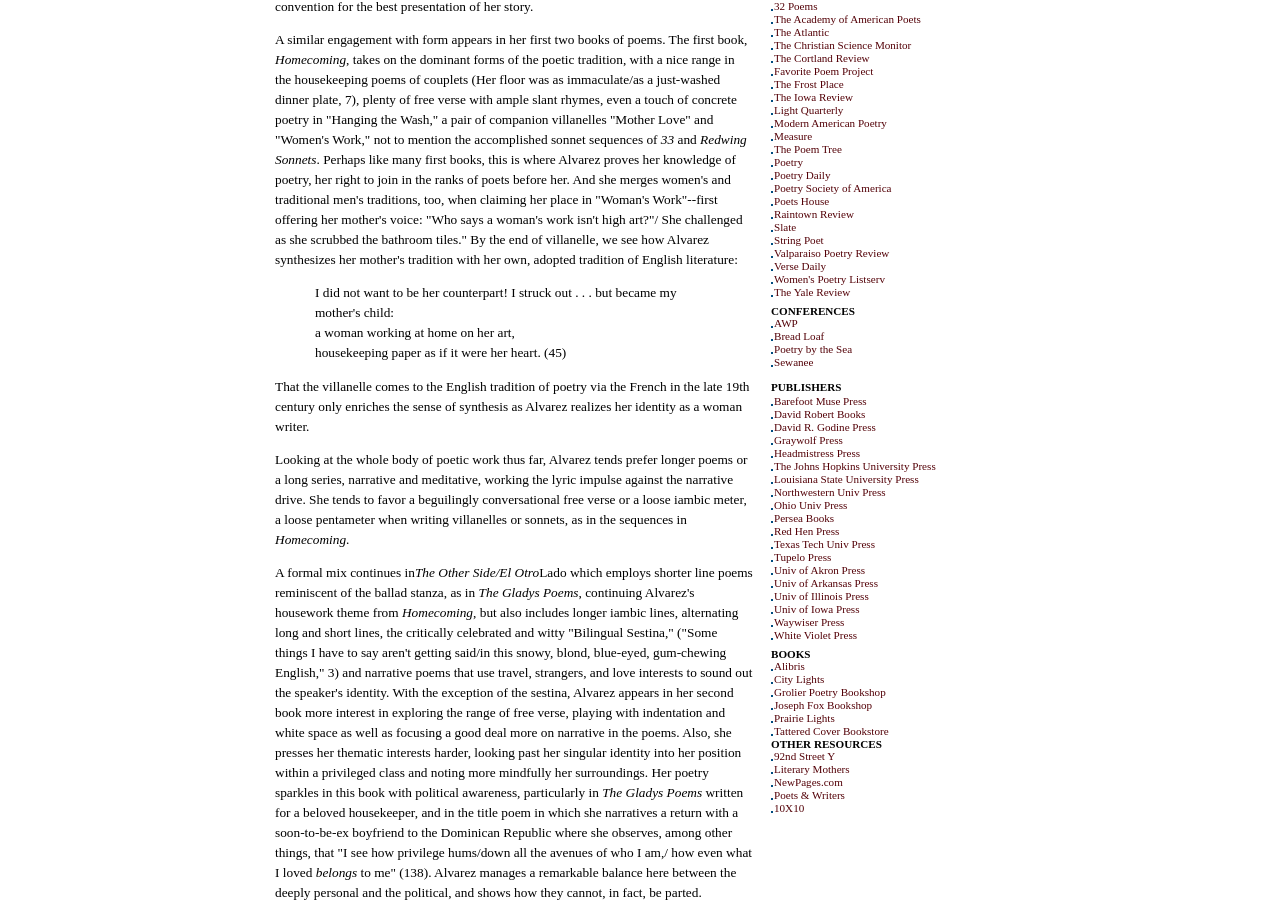What is the name of the poem that uses travel, strangers, and love interests to sound out the speaker's identity?
Use the image to give a comprehensive and detailed response to the question.

The poem that uses travel, strangers, and love interests to sound out the speaker's identity is mentioned in the text as 'The Gladys Poems', which is a poem that explores the speaker's identity in a more narrative way.